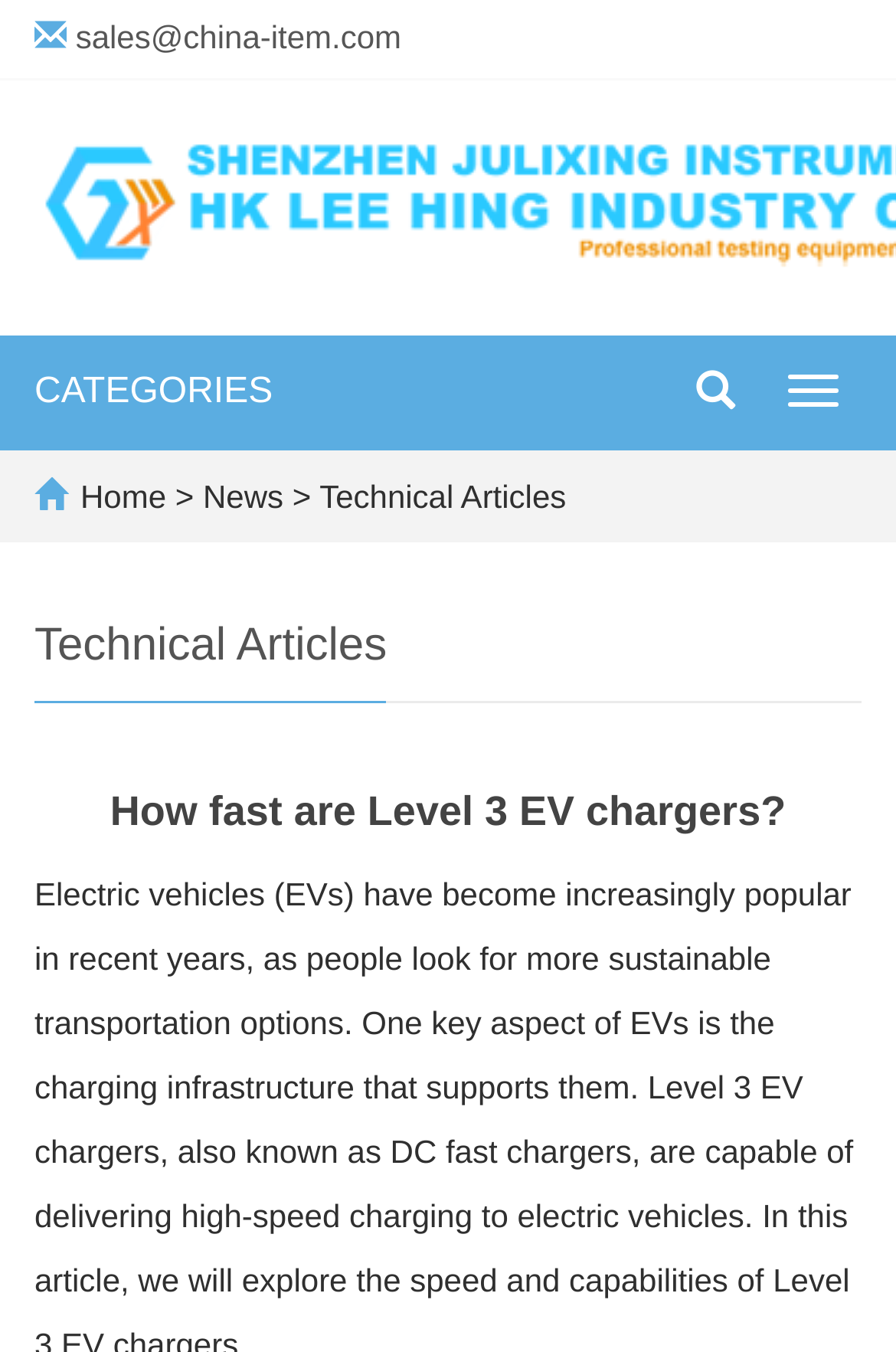What is the topic of the technical article on this page?
Can you offer a detailed and complete answer to this question?

The webpage has a heading 'How fast are Level 3 EV chargers?' which suggests that the technical article on this page is about Level 3 EV chargers.